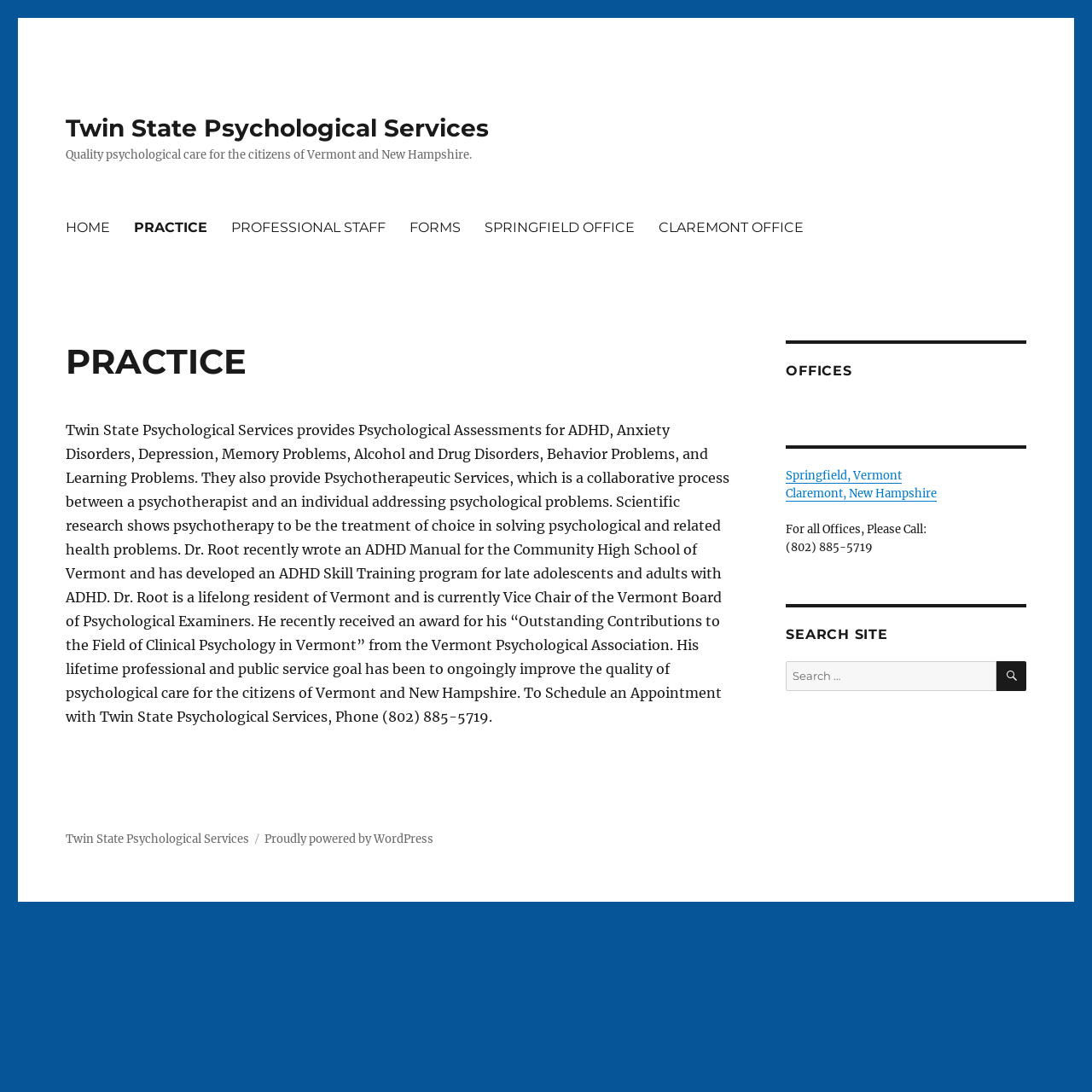Could you provide the bounding box coordinates for the portion of the screen to click to complete this instruction: "Visit the Springfield office page"?

[0.72, 0.429, 0.826, 0.442]